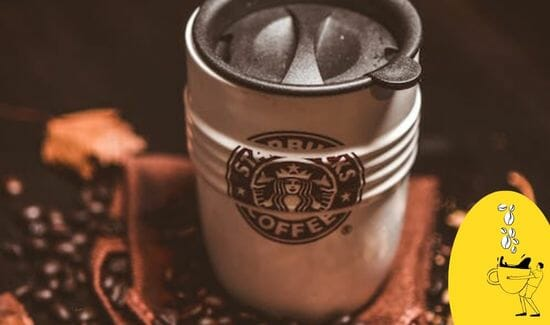Respond to the question below with a single word or phrase: What is the atmosphere evoked by the image?

Cozy